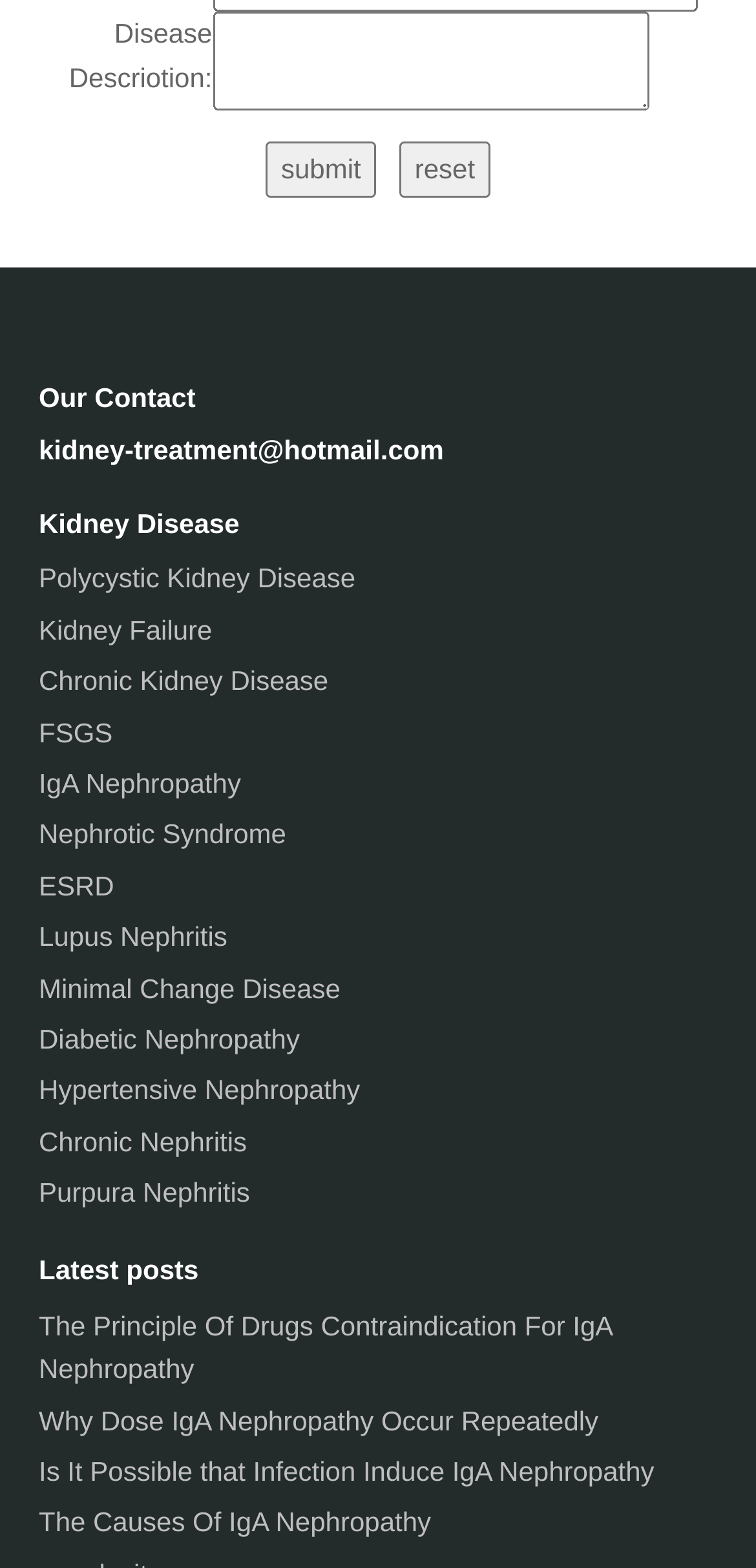Identify the bounding box coordinates of the section that should be clicked to achieve the task described: "Contact us via email".

[0.051, 0.276, 0.587, 0.296]